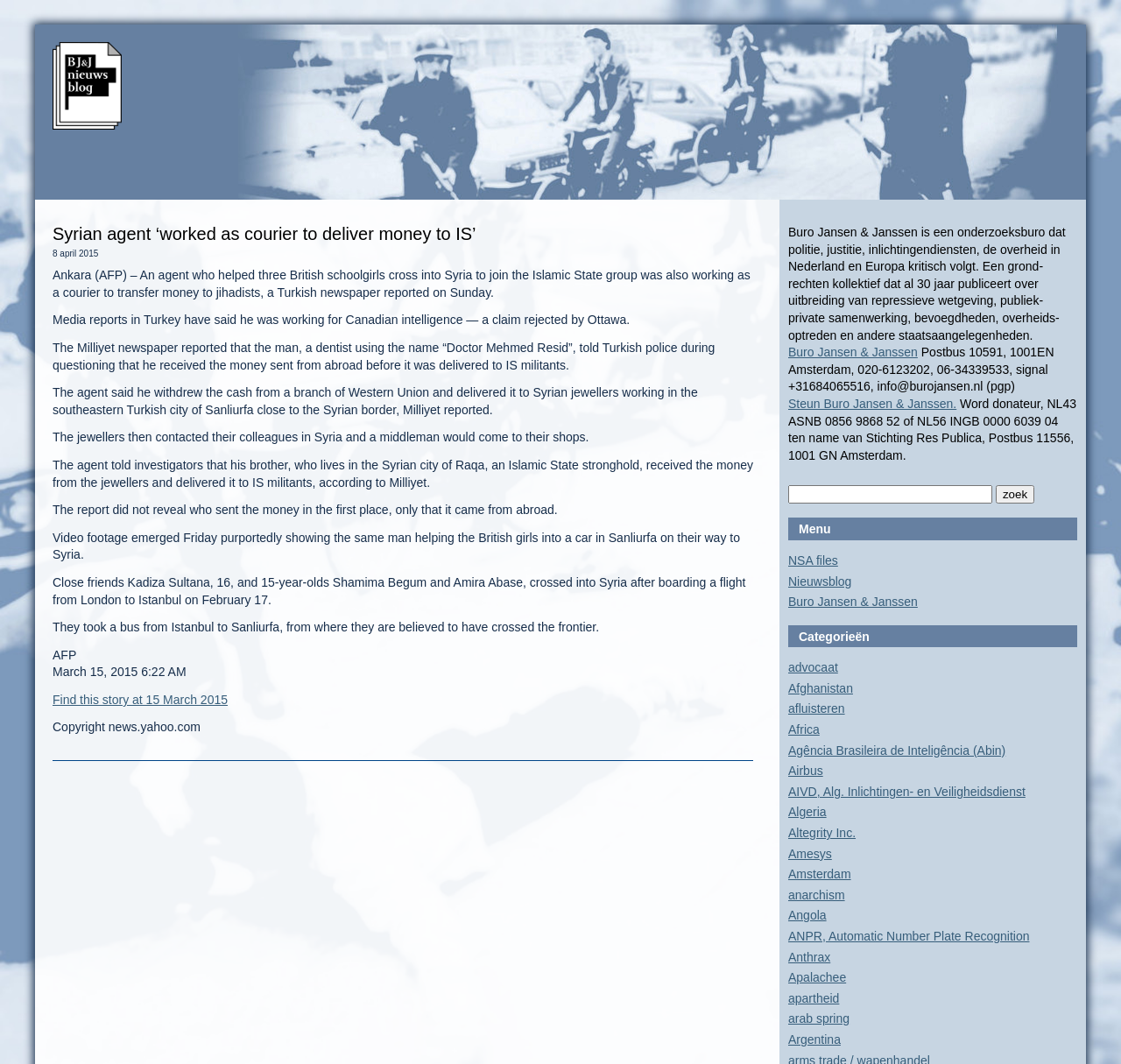Locate the bounding box of the UI element described by: "NSA files" in the given webpage screenshot.

[0.703, 0.52, 0.748, 0.533]